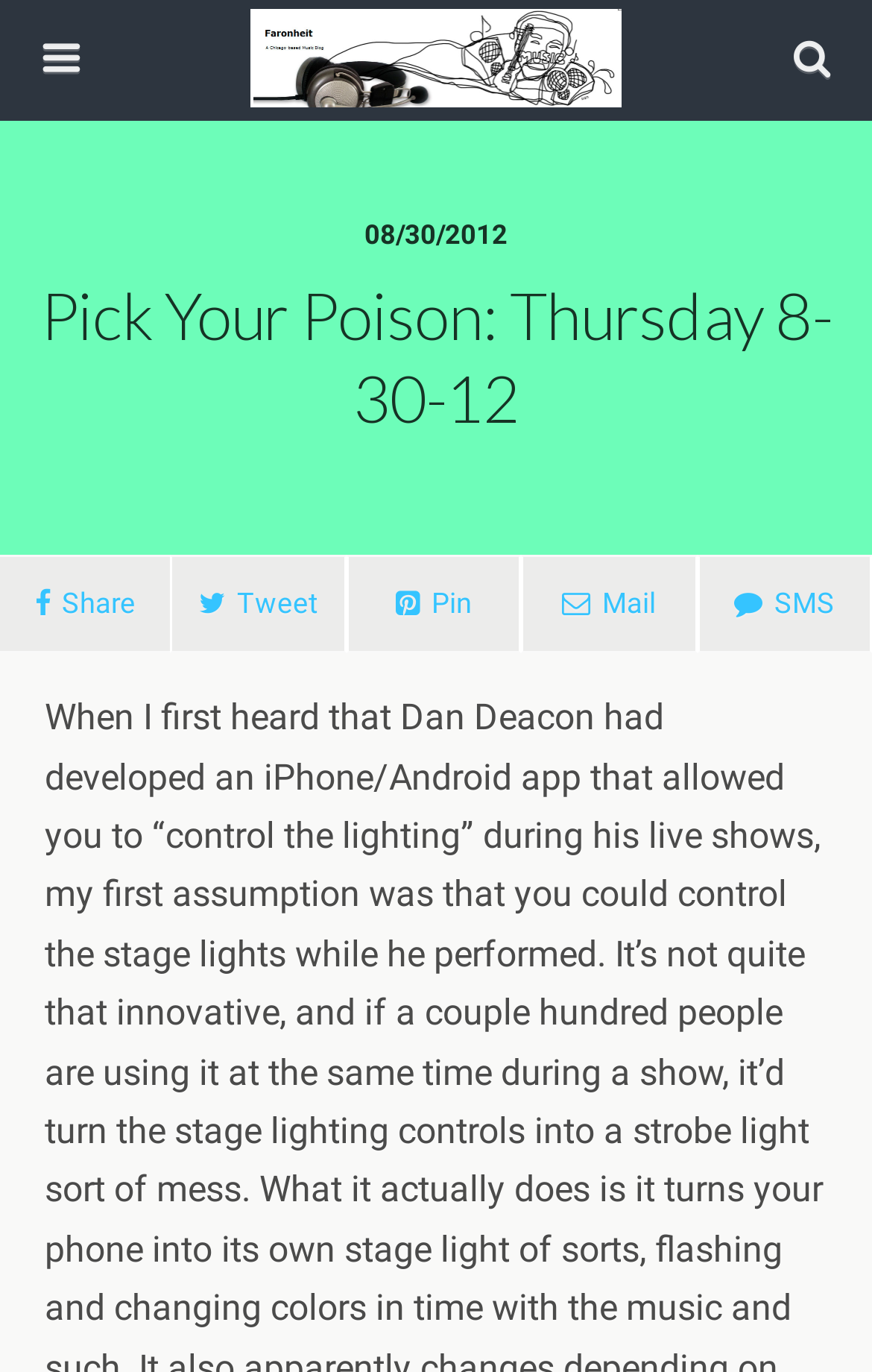Find the main header of the webpage and produce its text content.

Pick Your Poison: Thursday 8-30-12